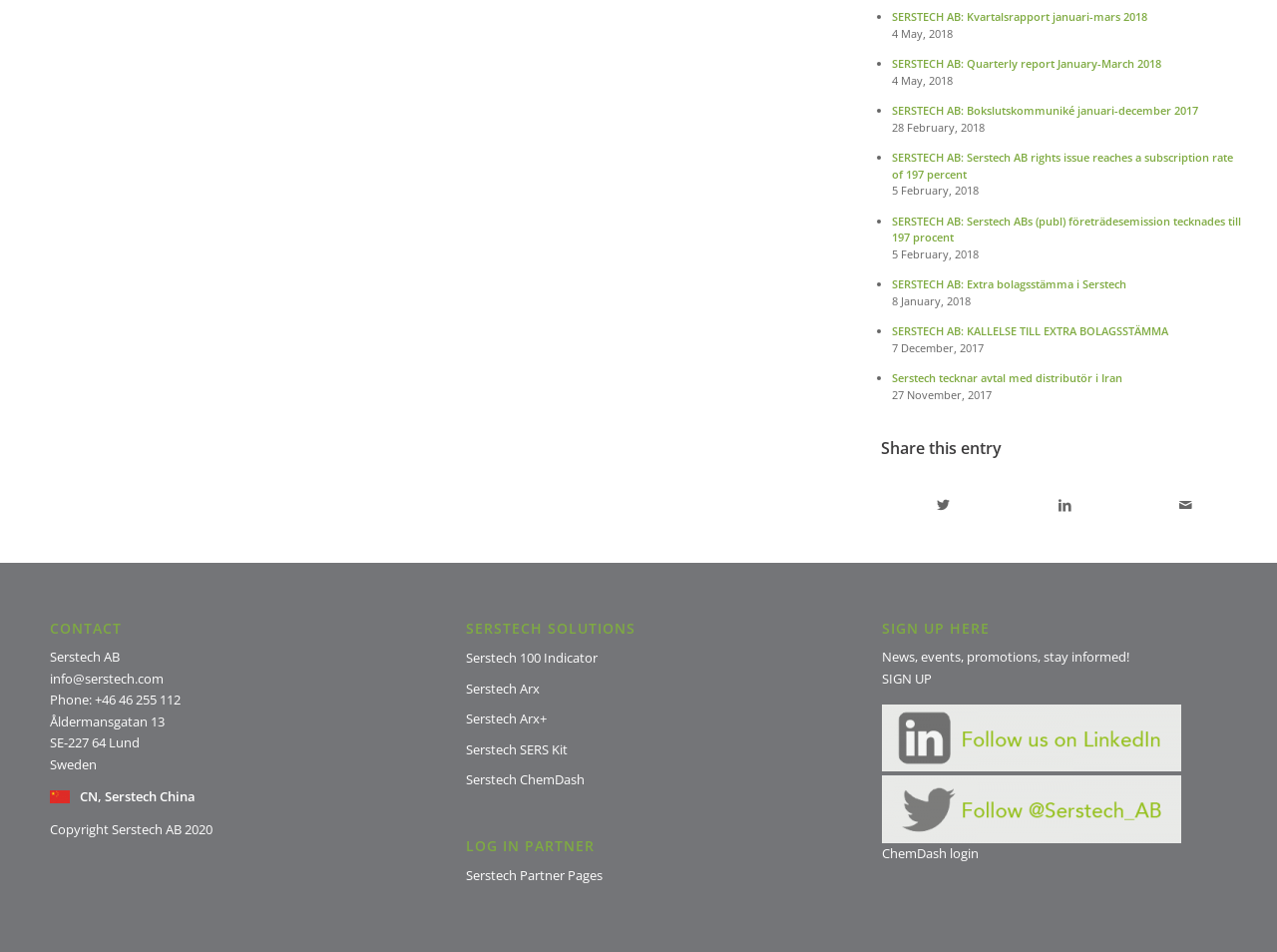Using details from the image, please answer the following question comprehensively:
How many links are there in the 'Share this entry' section?

I counted the links in the 'Share this entry' section and found three links: 'Share on Twitter', 'Share on LinkedIn', and 'Share by Mail'.